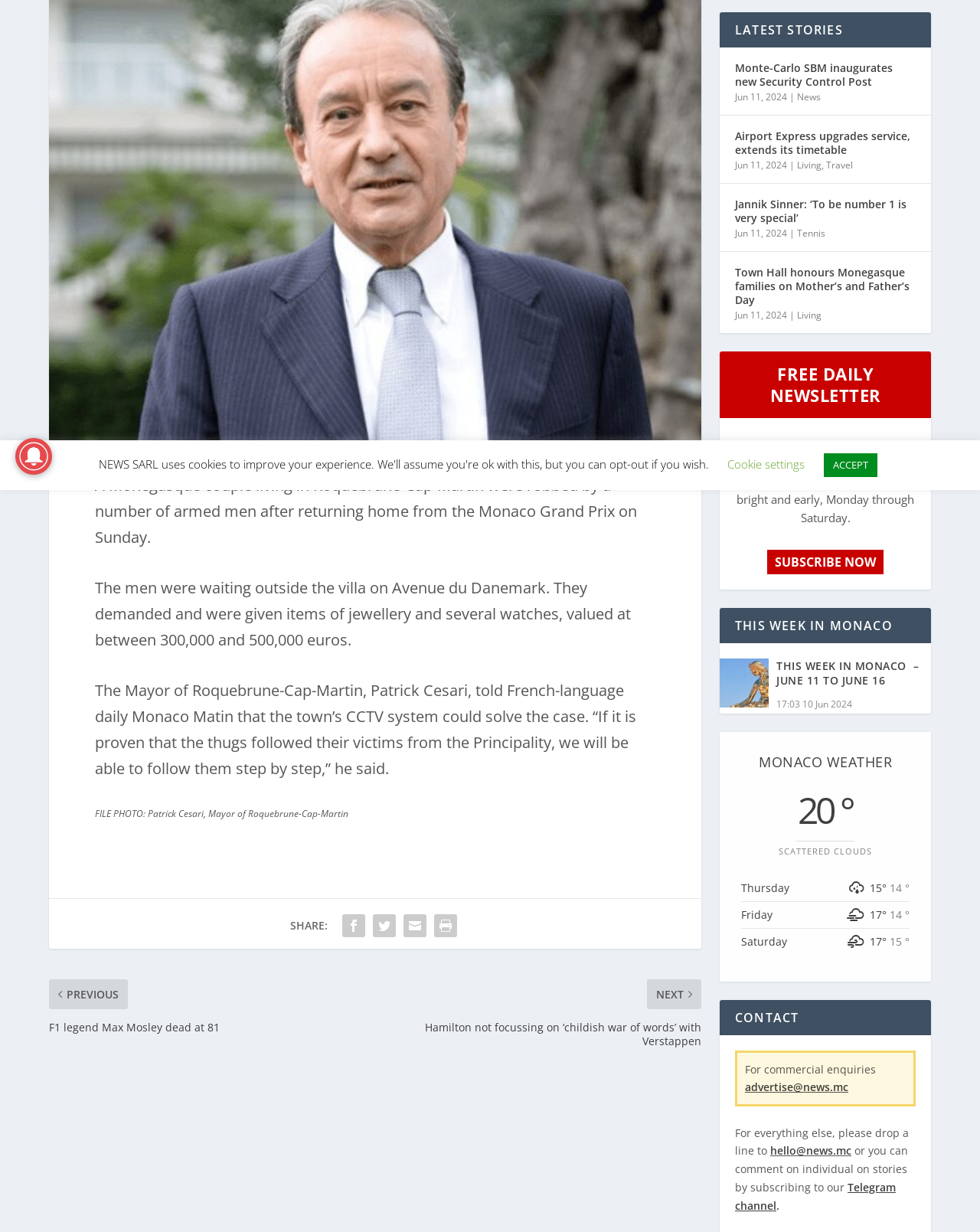Predict the bounding box coordinates for the UI element described as: "advertise@news.mc". The coordinates should be four float numbers between 0 and 1, presented as [left, top, right, bottom].

[0.76, 0.879, 0.866, 0.891]